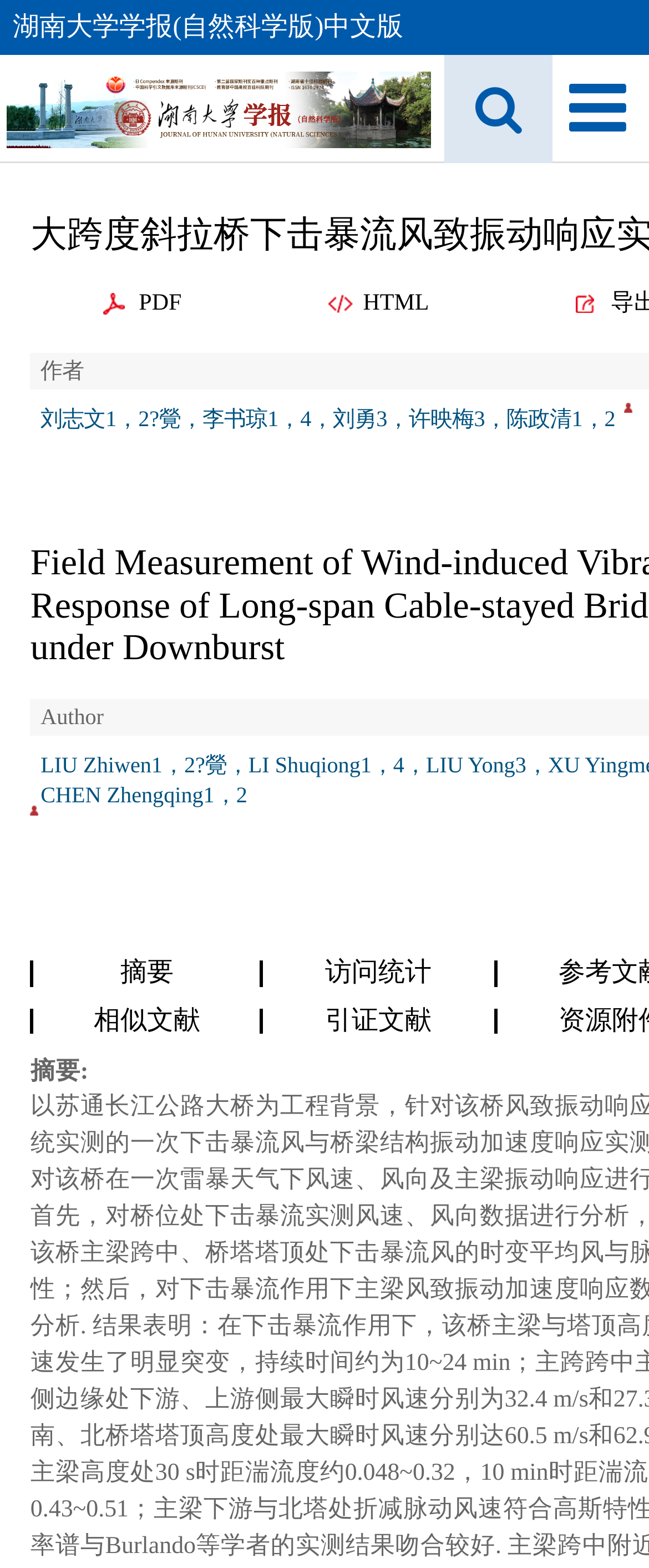Identify and provide the bounding box coordinates of the UI element described: "HTML". The coordinates should be formatted as [left, top, right, bottom], with each number being a float between 0 and 1.

[0.505, 0.183, 0.661, 0.205]